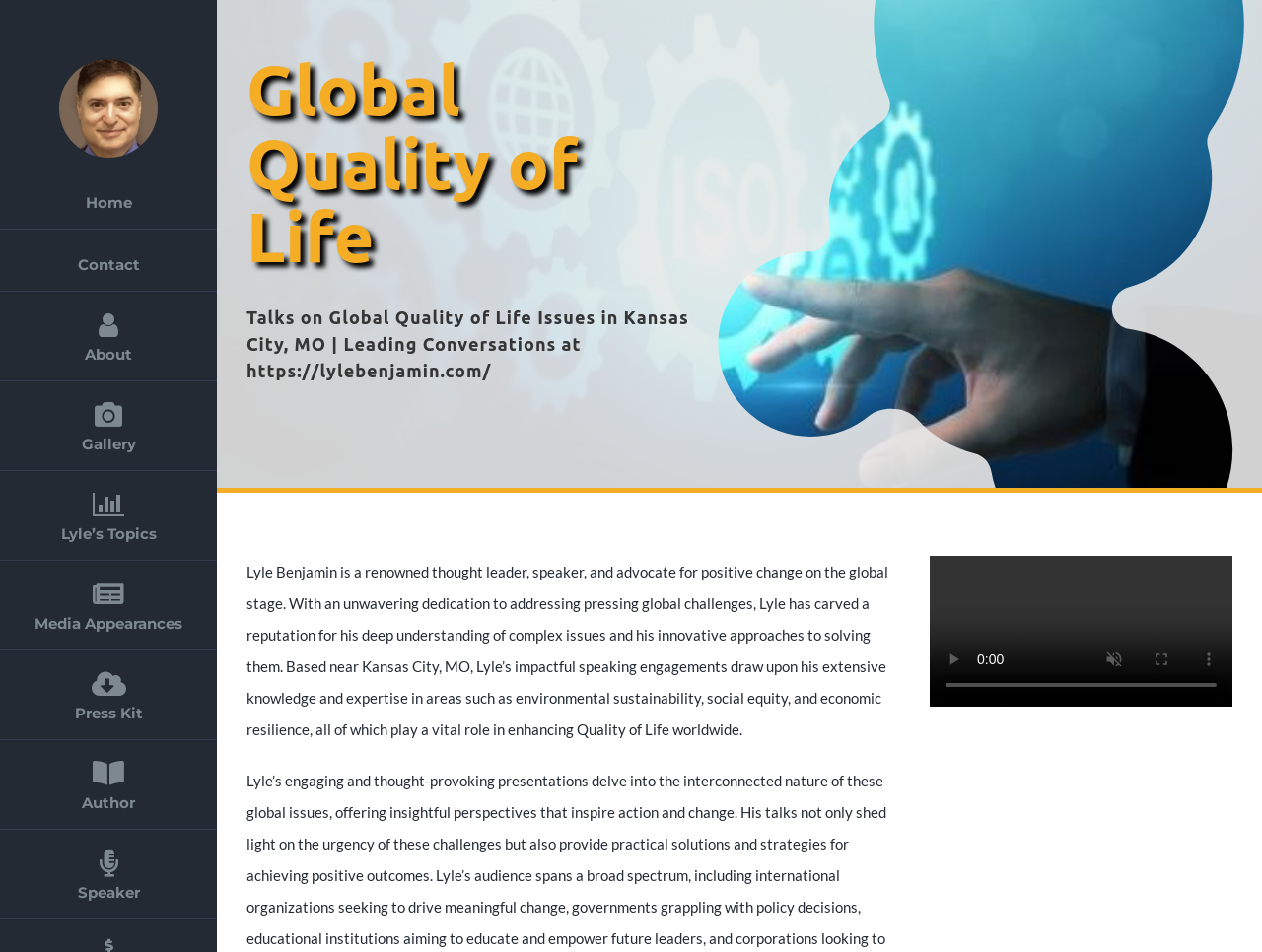Locate the bounding box coordinates of the area you need to click to fulfill this instruction: 'Click the Lyle’s Topics link'. The coordinates must be in the form of four float numbers ranging from 0 to 1: [left, top, right, bottom].

[0.0, 0.495, 0.172, 0.589]